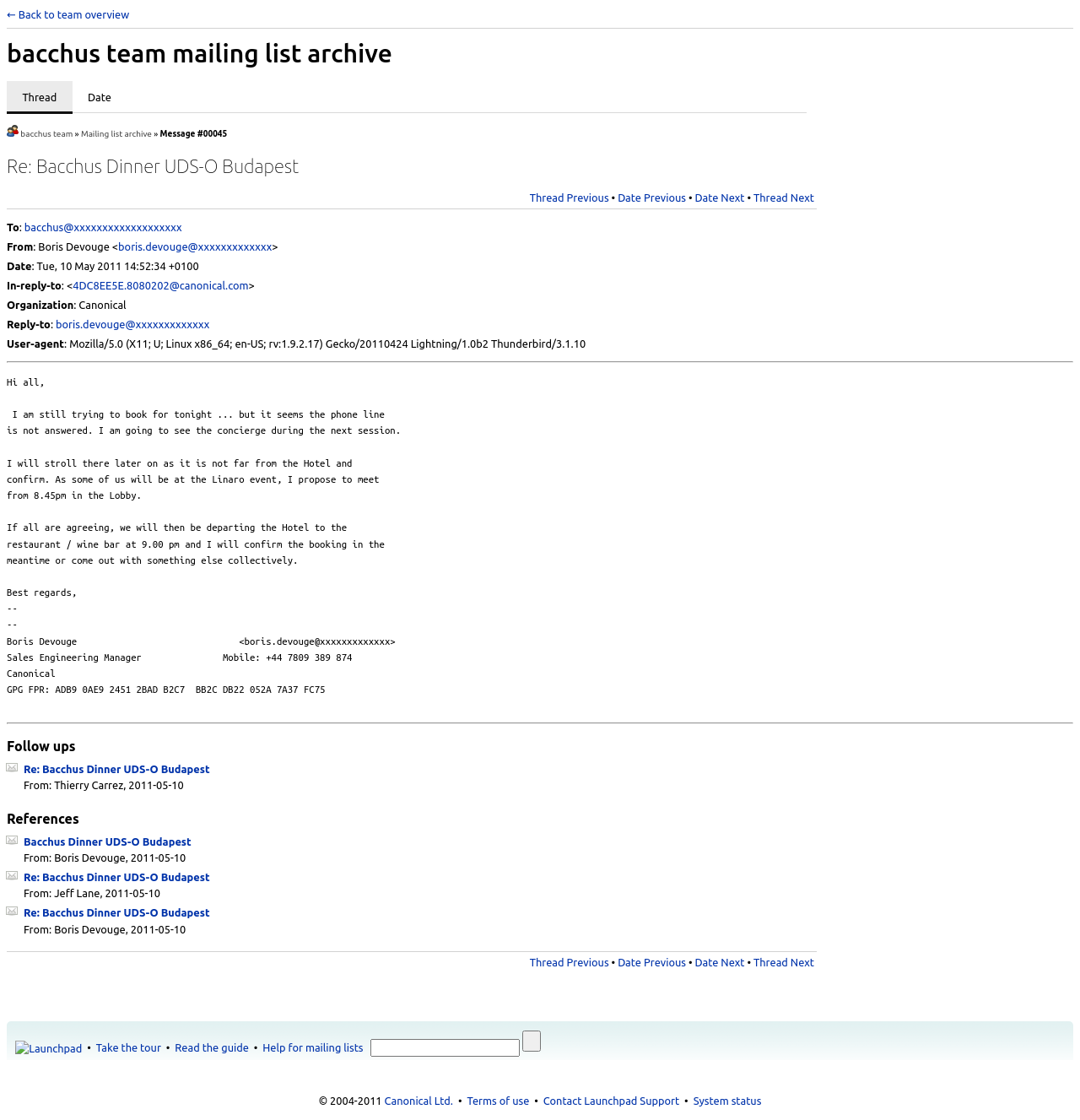What is the organization of the sender? Refer to the image and provide a one-word or short phrase answer.

Canonical